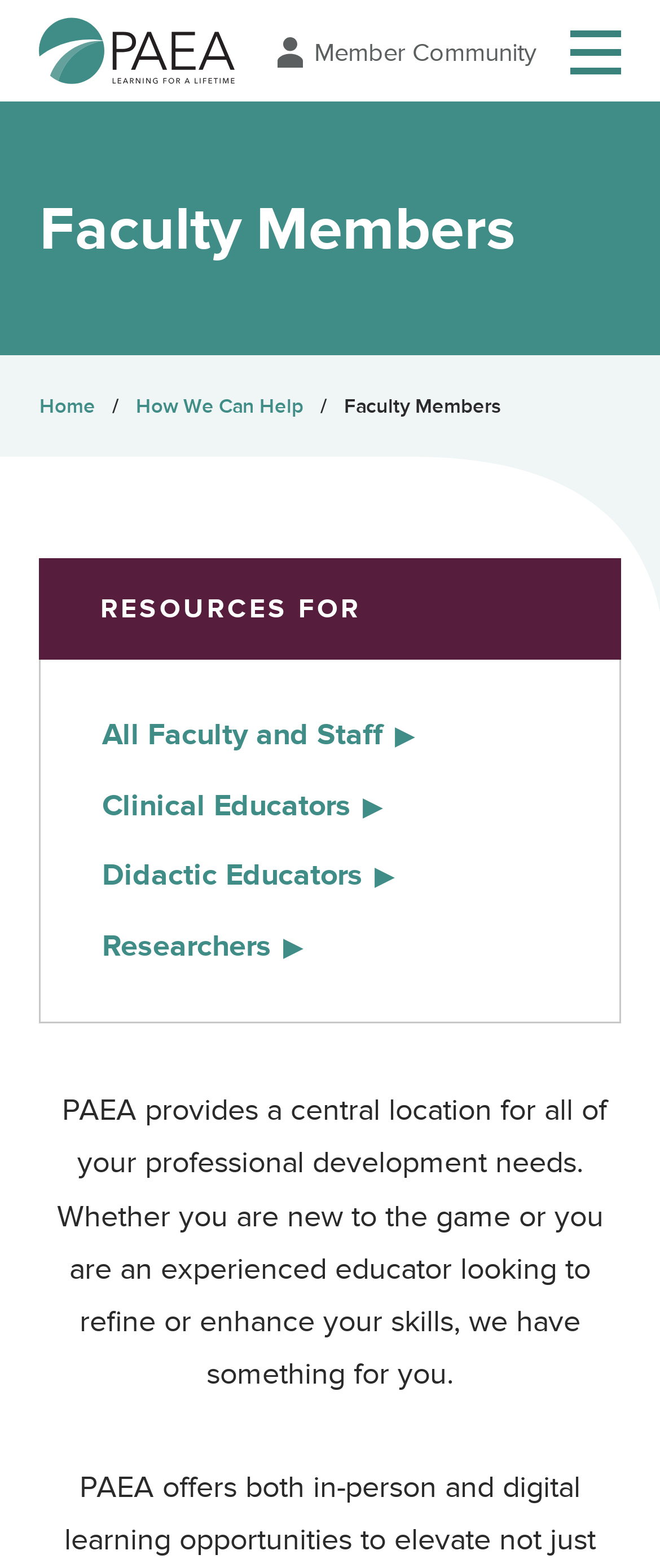Create a detailed summary of all the visual and textual information on the webpage.

The webpage is about faculty members, specifically providing resources for their professional development. At the top left, there is a button to "Skip to Main Content" and a link to "PAEA Learning for a lifetime" with the PAEA logo. On the top right, there is a button with no text.

Below the top section, there is a heading "Faculty Members" and a breadcrumb list showing the navigation path, including links to "Home" and "How We Can Help". 

Further down, there is a heading "RESOURCES FOR" followed by four links to different types of faculty members: "All Faculty and Staff", "Clinical Educators", "Didactic Educators", and "Researchers". Each link has an arrow symbol "▶︎" indicating that they lead to more information.

At the bottom of the page, there is a paragraph of text describing how PAEA provides a central location for professional development needs, catering to both new and experienced educators.